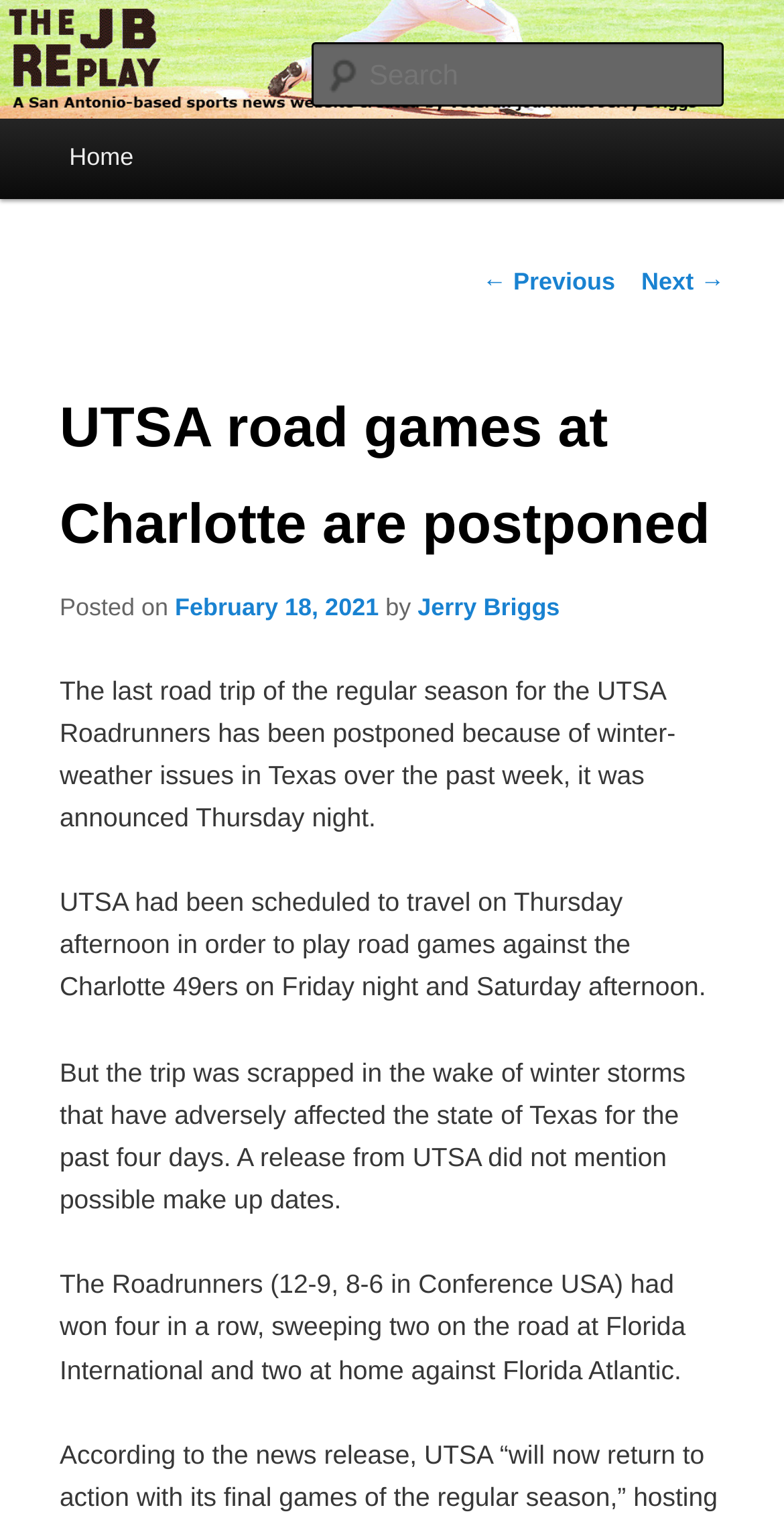Determine the bounding box for the UI element as described: "February 18, 2021". The coordinates should be represented as four float numbers between 0 and 1, formatted as [left, top, right, bottom].

[0.223, 0.389, 0.483, 0.408]